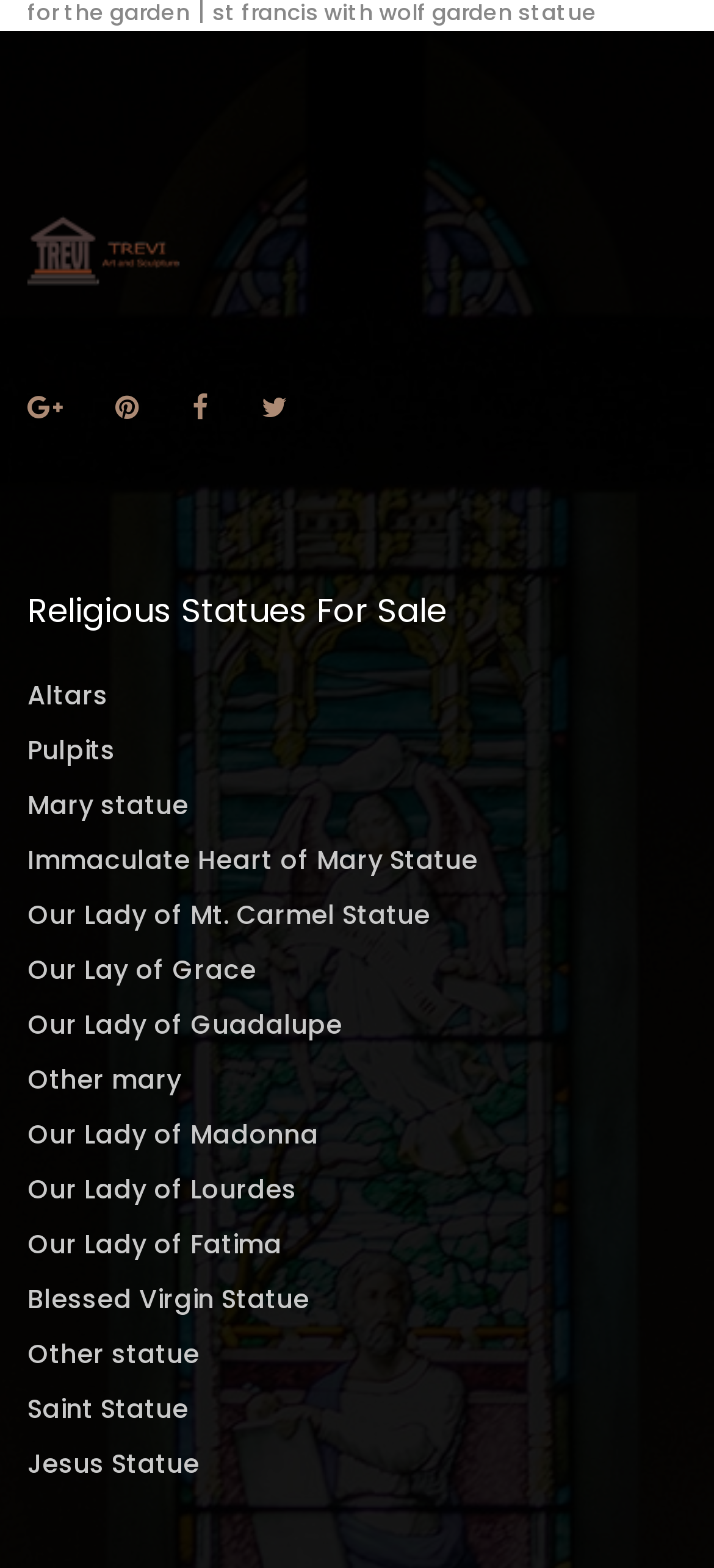Please identify the coordinates of the bounding box that should be clicked to fulfill this instruction: "Click on the 'Trevi Religious/Catholic Statues Church Alters Pulpits for sale' link".

[0.038, 0.145, 0.256, 0.172]